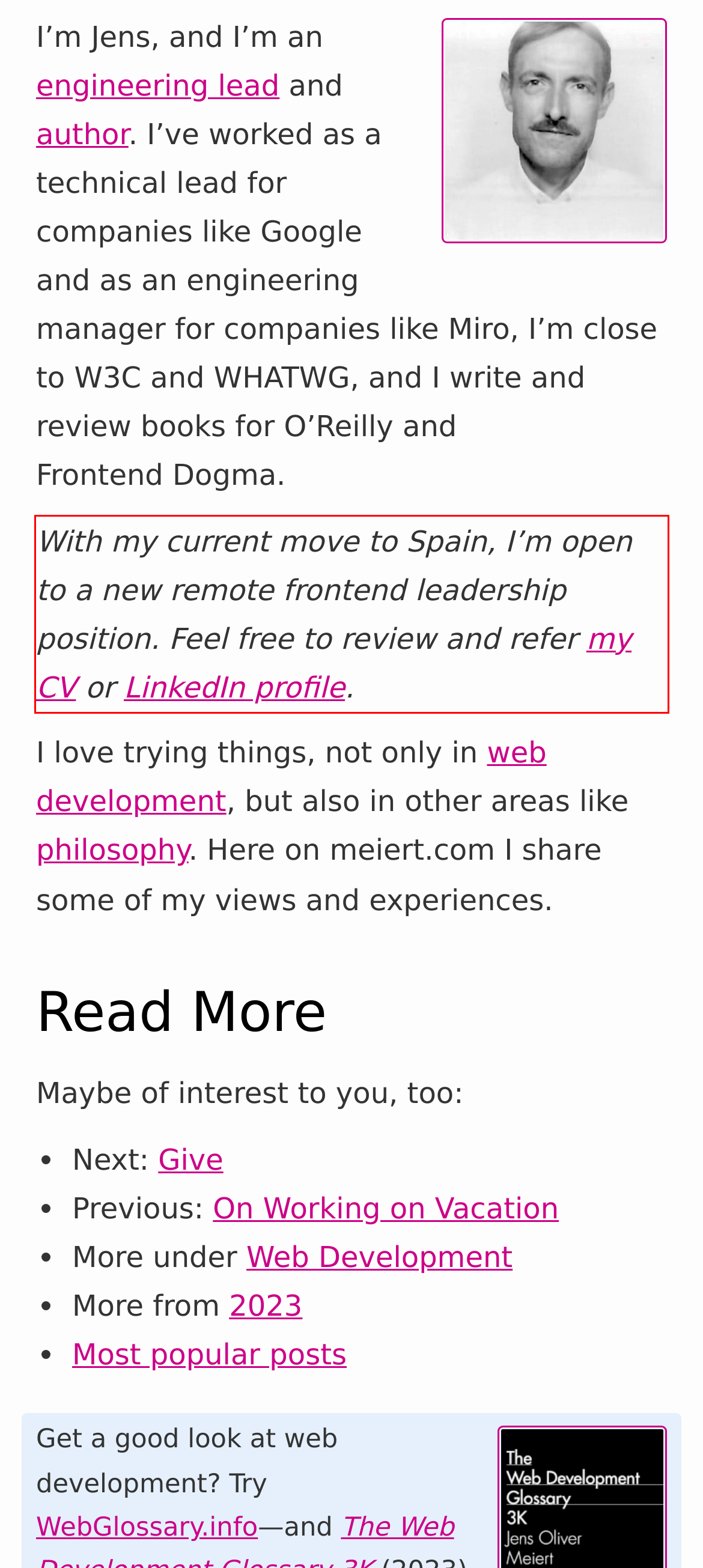Please identify the text within the red rectangular bounding box in the provided webpage screenshot.

With my current move to Spain, I’m open to a new remote frontend leadership position. Feel free to review and refer my CV or LinkedIn profile.